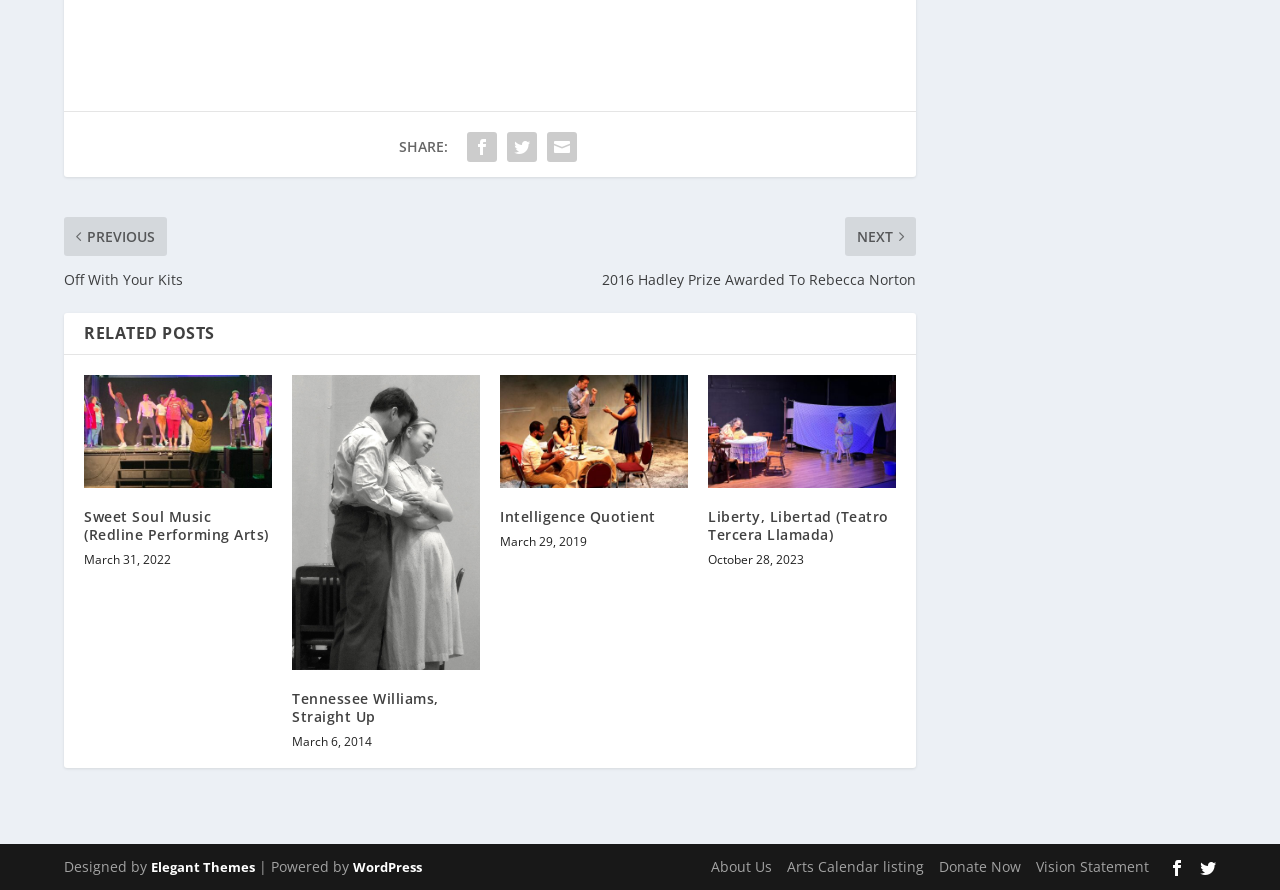Locate the bounding box coordinates of the clickable region to complete the following instruction: "Donate to the website."

[0.734, 0.963, 0.798, 0.985]